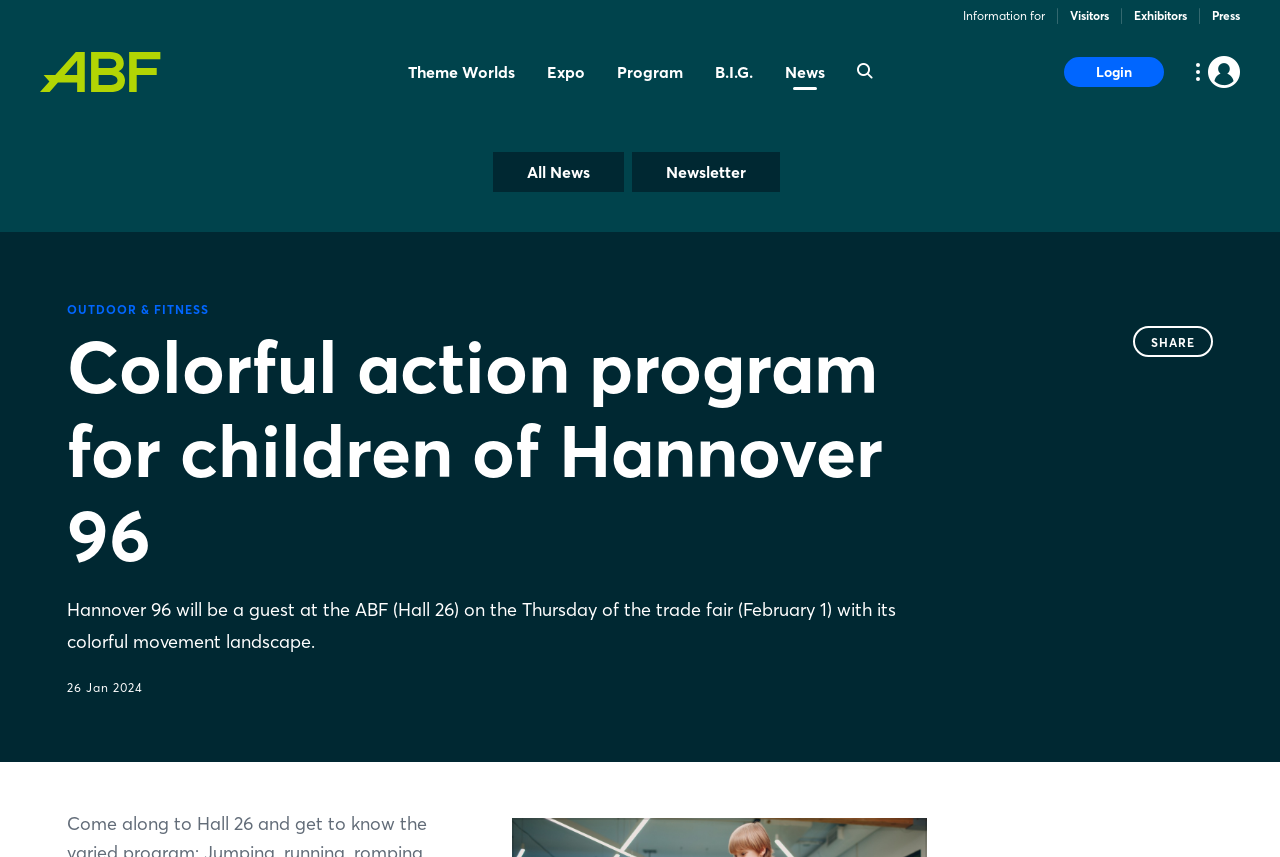What is the location of the trade fair?
Refer to the image and provide a concise answer in one word or phrase.

ABF (Hall 26)